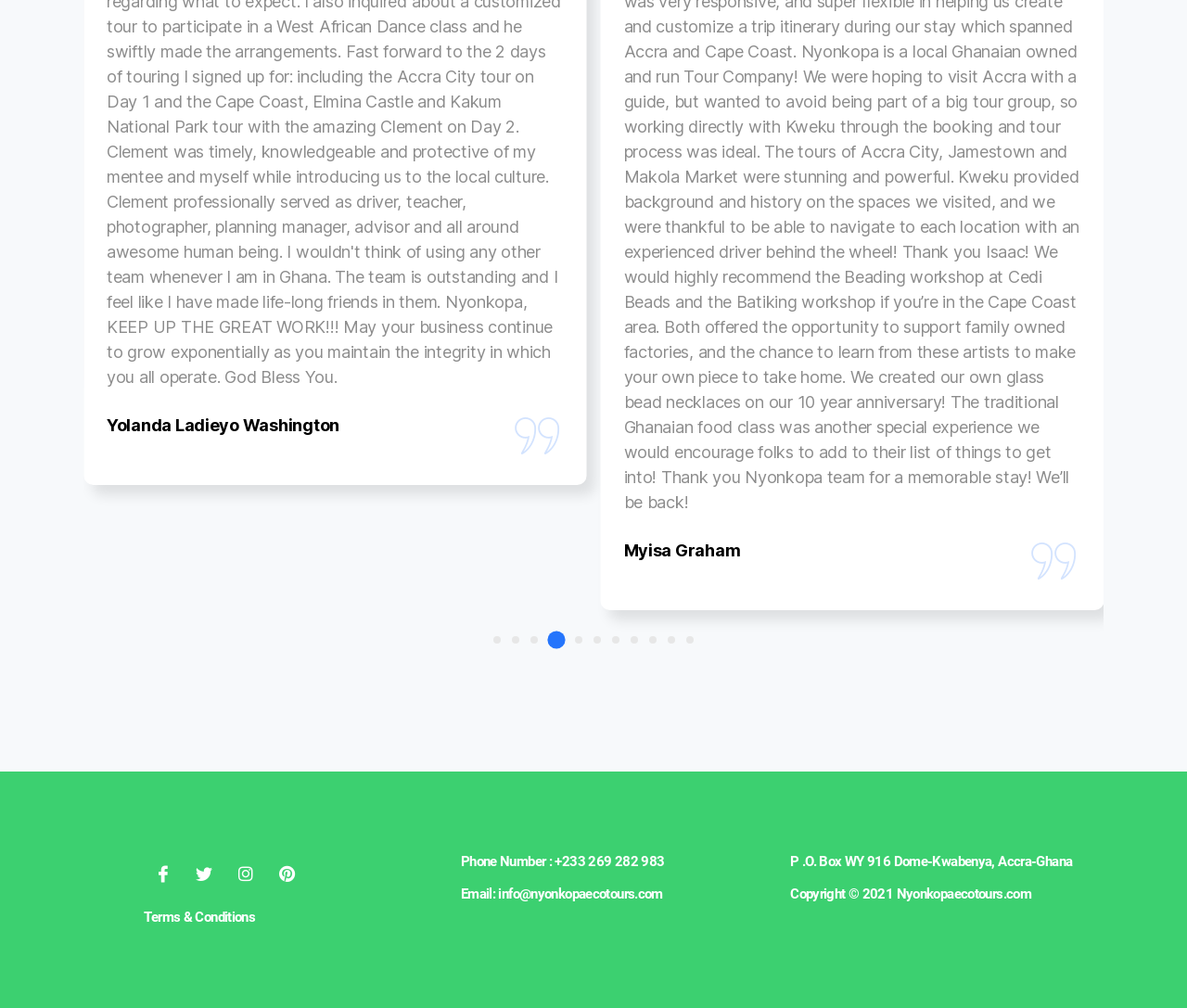Using a single word or phrase, answer the following question: 
What is the phone number mentioned?

+233 269 282 983